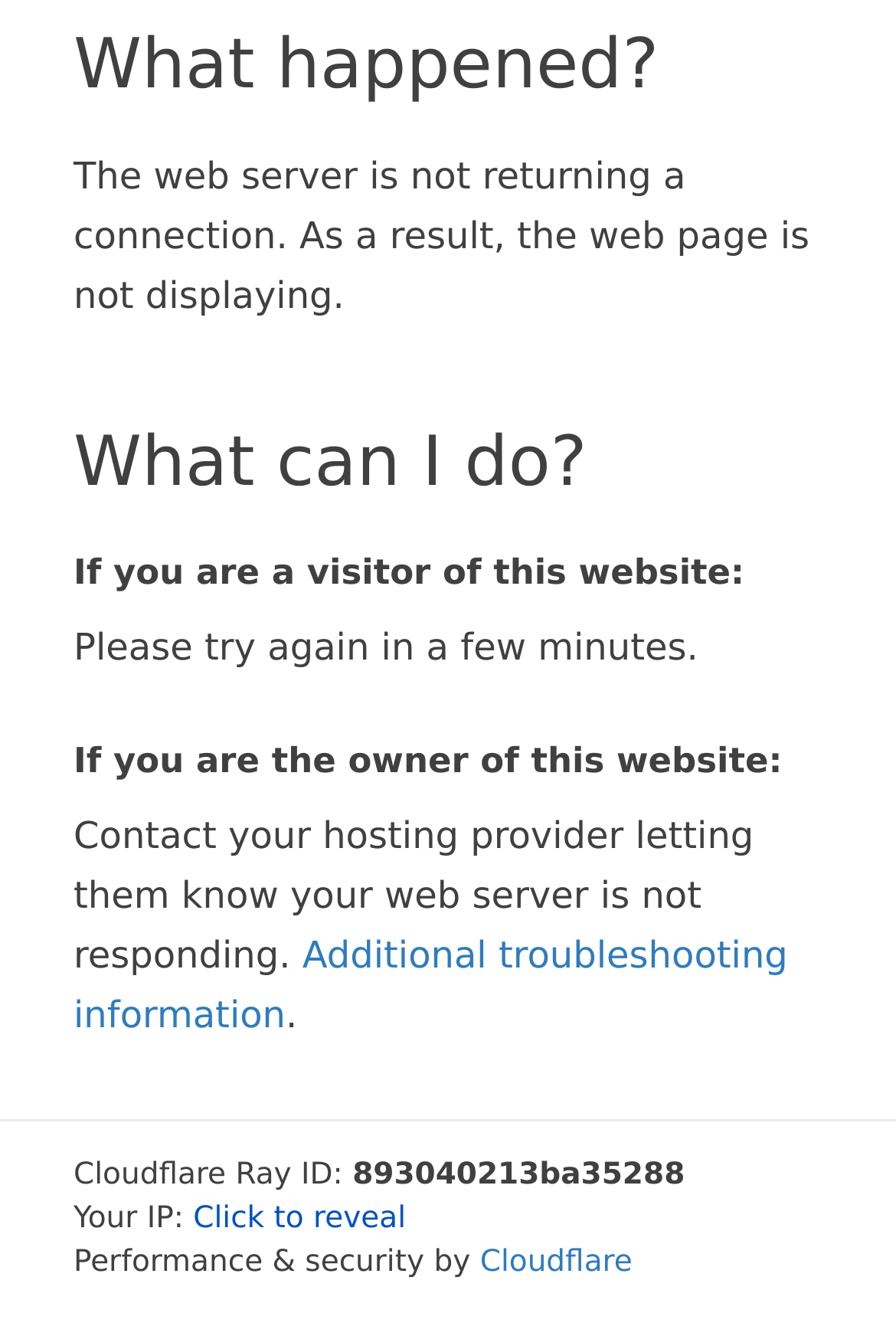Using the description: "parent_node: Cart", determine the UI element's bounding box coordinates. Ensure the coordinates are in the format of four float numbers between 0 and 1, i.e., [left, top, right, bottom].

None